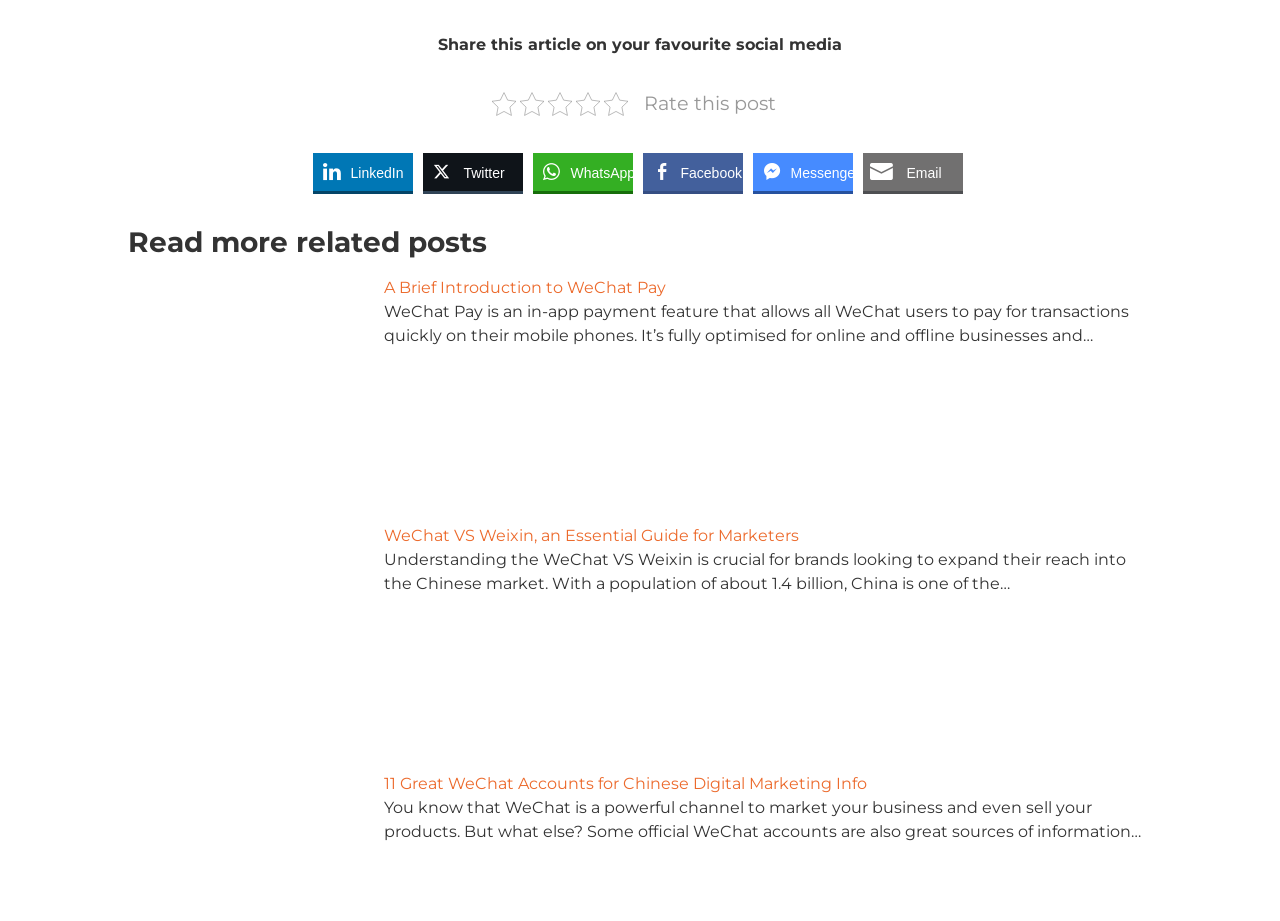What is the purpose of the buttons above 'Rate this post'?
Based on the content of the image, thoroughly explain and answer the question.

The buttons above 'Rate this post' are social media sharing buttons, which allow users to share the article on their favorite social media platforms.